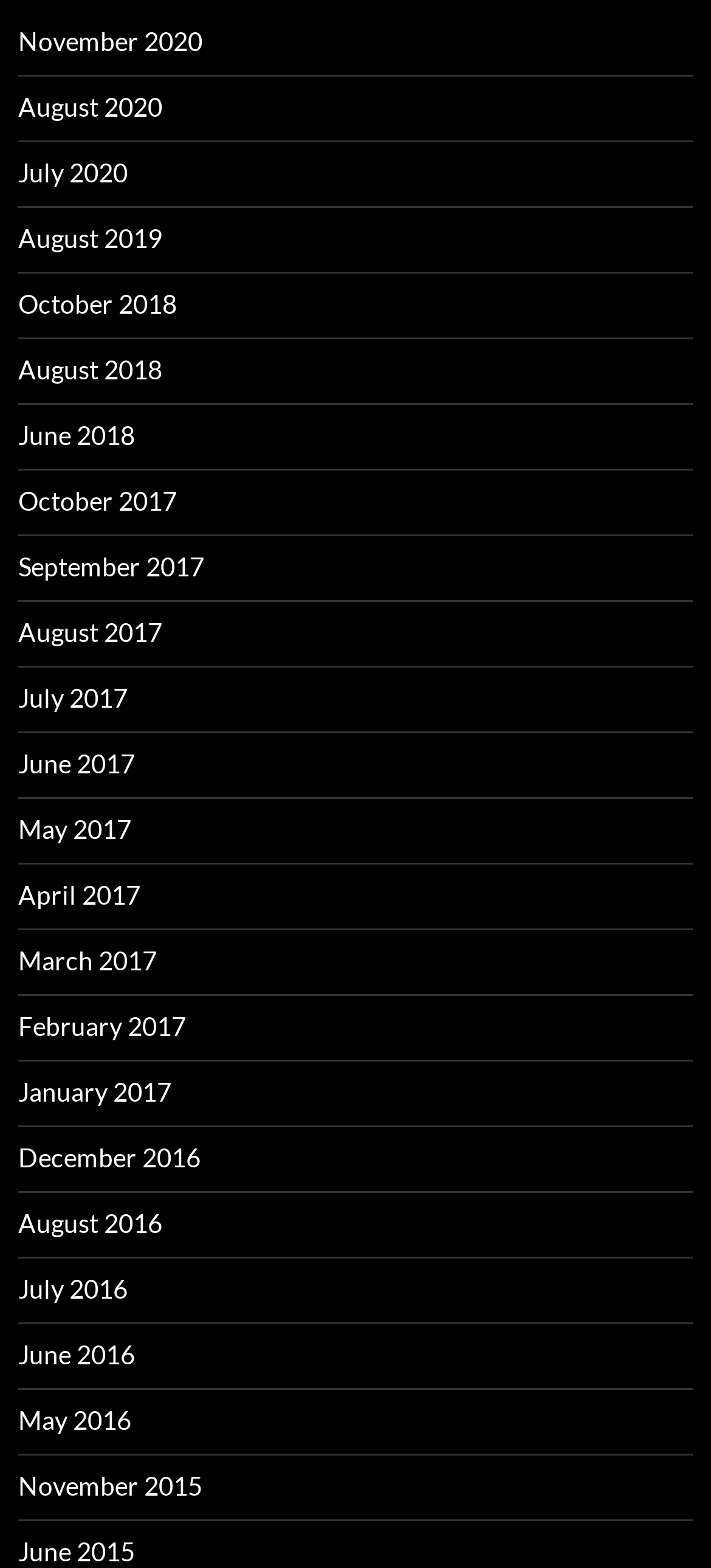What is the most recent month listed? Based on the image, give a response in one word or a short phrase.

November 2020